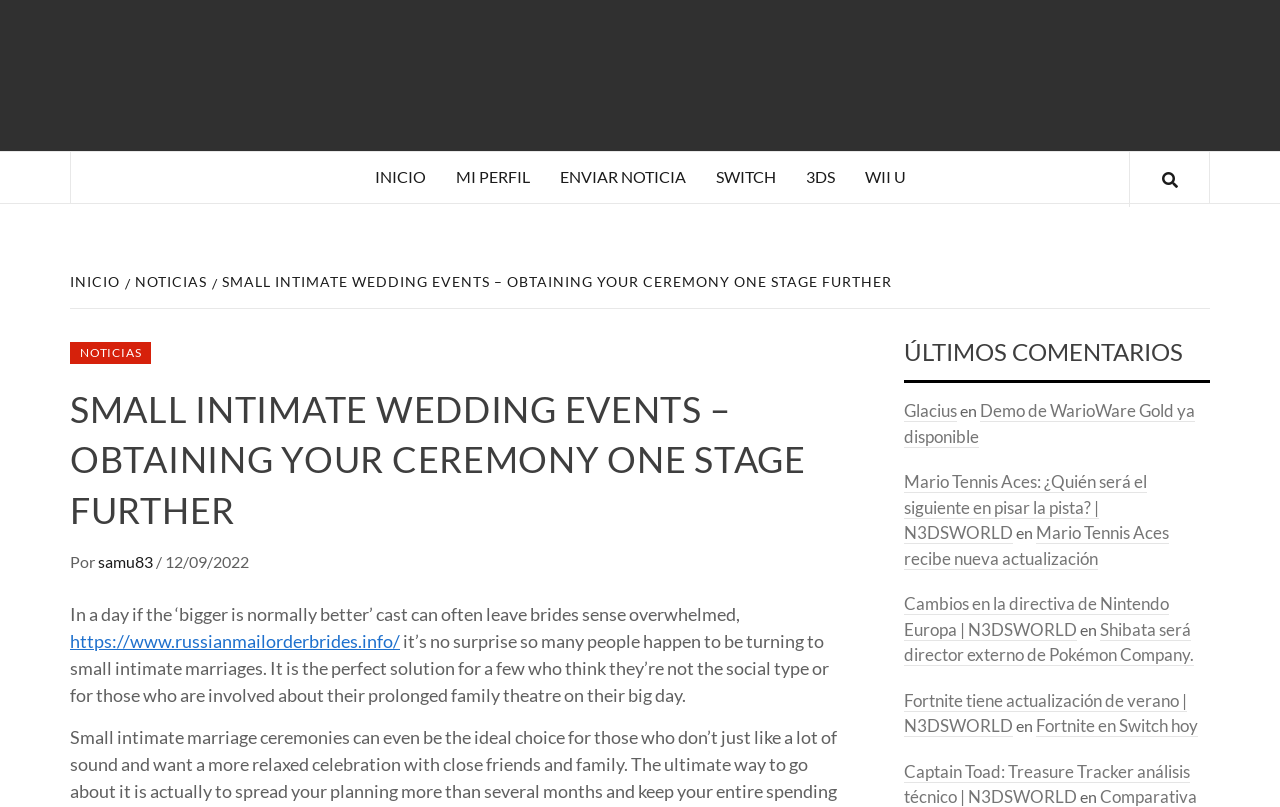Determine the bounding box coordinates for the HTML element described here: "Wii U".

[0.664, 0.188, 0.719, 0.251]